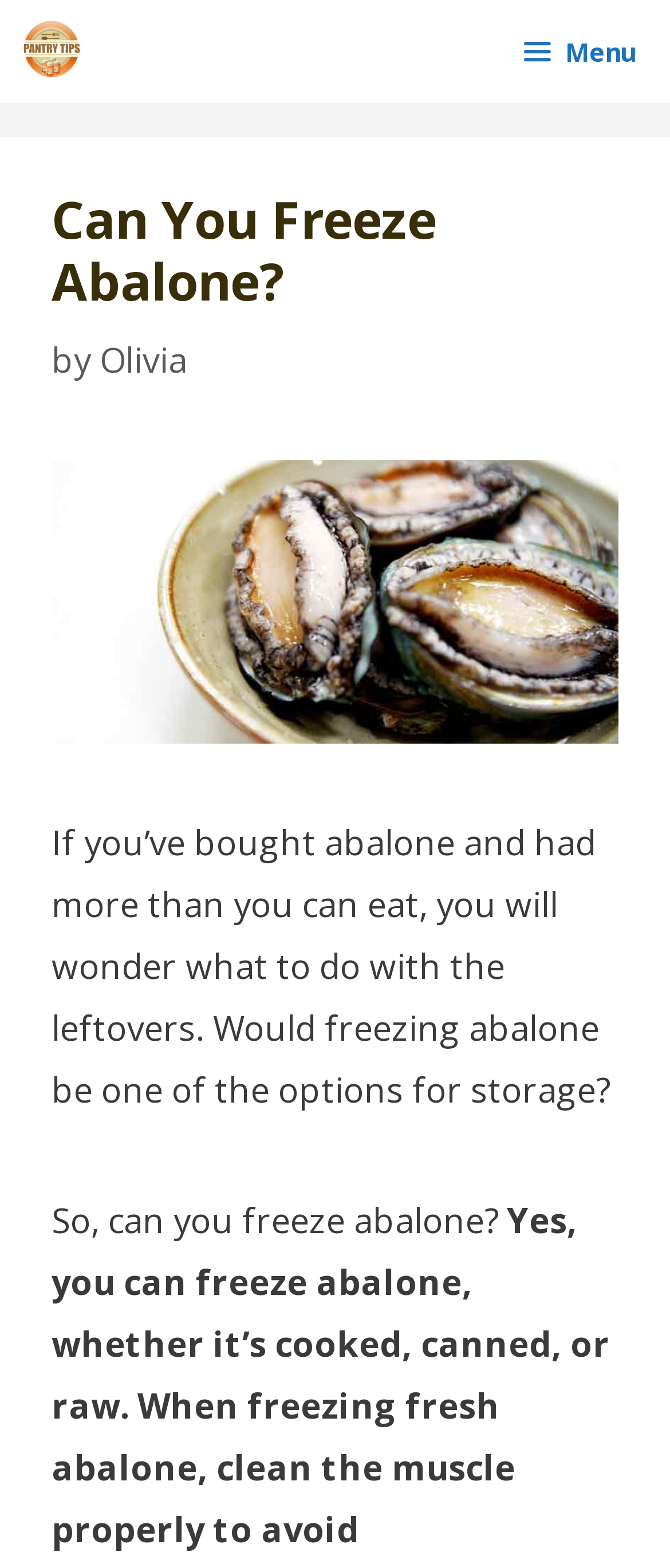What is the main image on the webpage about?
Please provide a comprehensive answer to the question based on the webpage screenshot.

The main image on the webpage is described as 'Can You Freeze Abalone', which suggests that the image is related to abalone. The image is likely a picture of abalone, possibly in a frozen state or in a storage container.